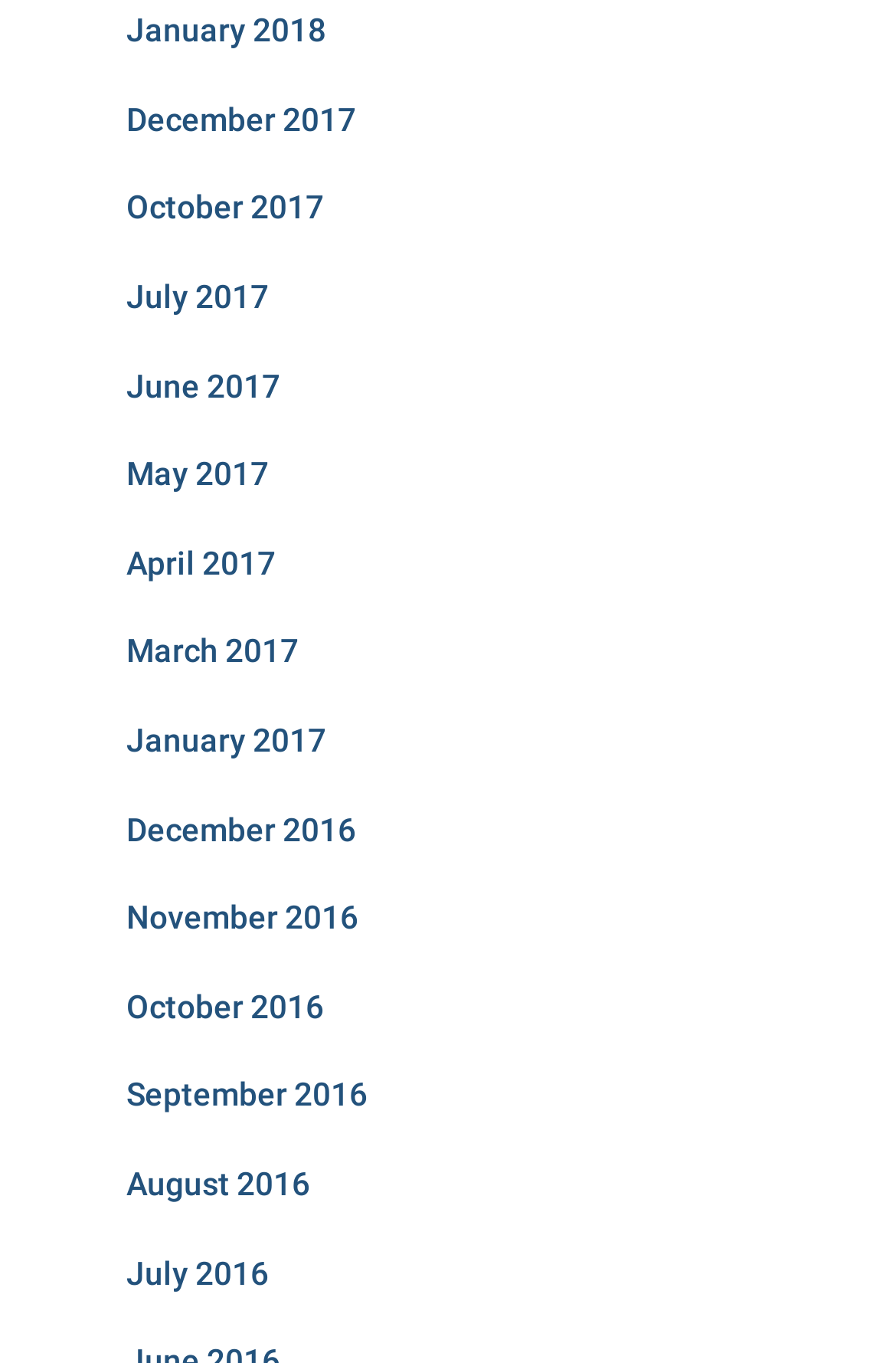How many links are there in total?
We need a detailed and meticulous answer to the question.

I counted the number of links in the list and found that there are 19 links in total, each representing a different month and year.